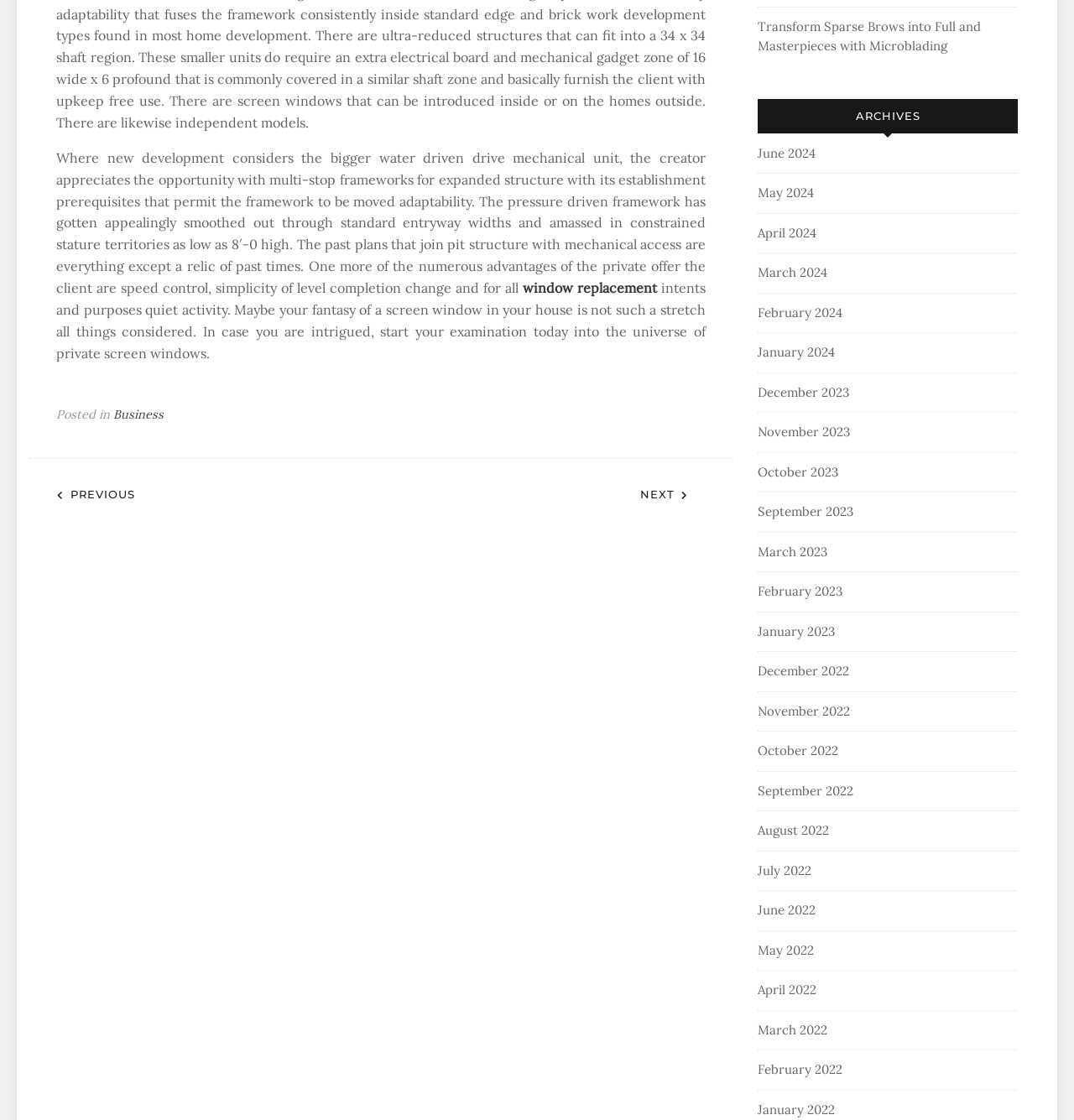What is the navigation section for?
Could you answer the question in a detailed manner, providing as much information as possible?

The navigation section contains links 'PREVIOUS' and 'NEXT' which suggest that it is used to navigate through posts, likely in a chronological order.